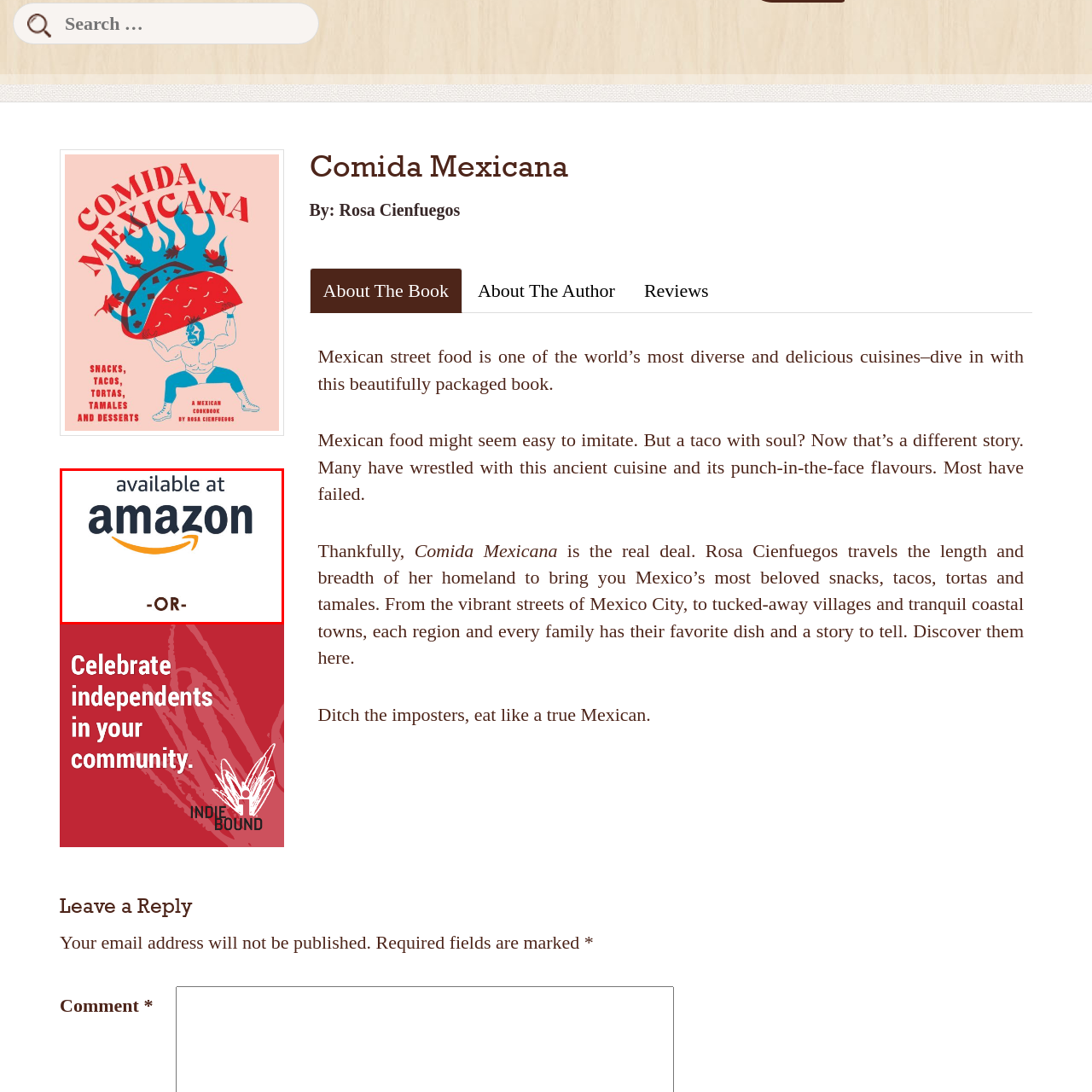What is the alternative option mentioned?
Analyze the image inside the red bounding box and provide a one-word or short-phrase answer to the question.

Other options